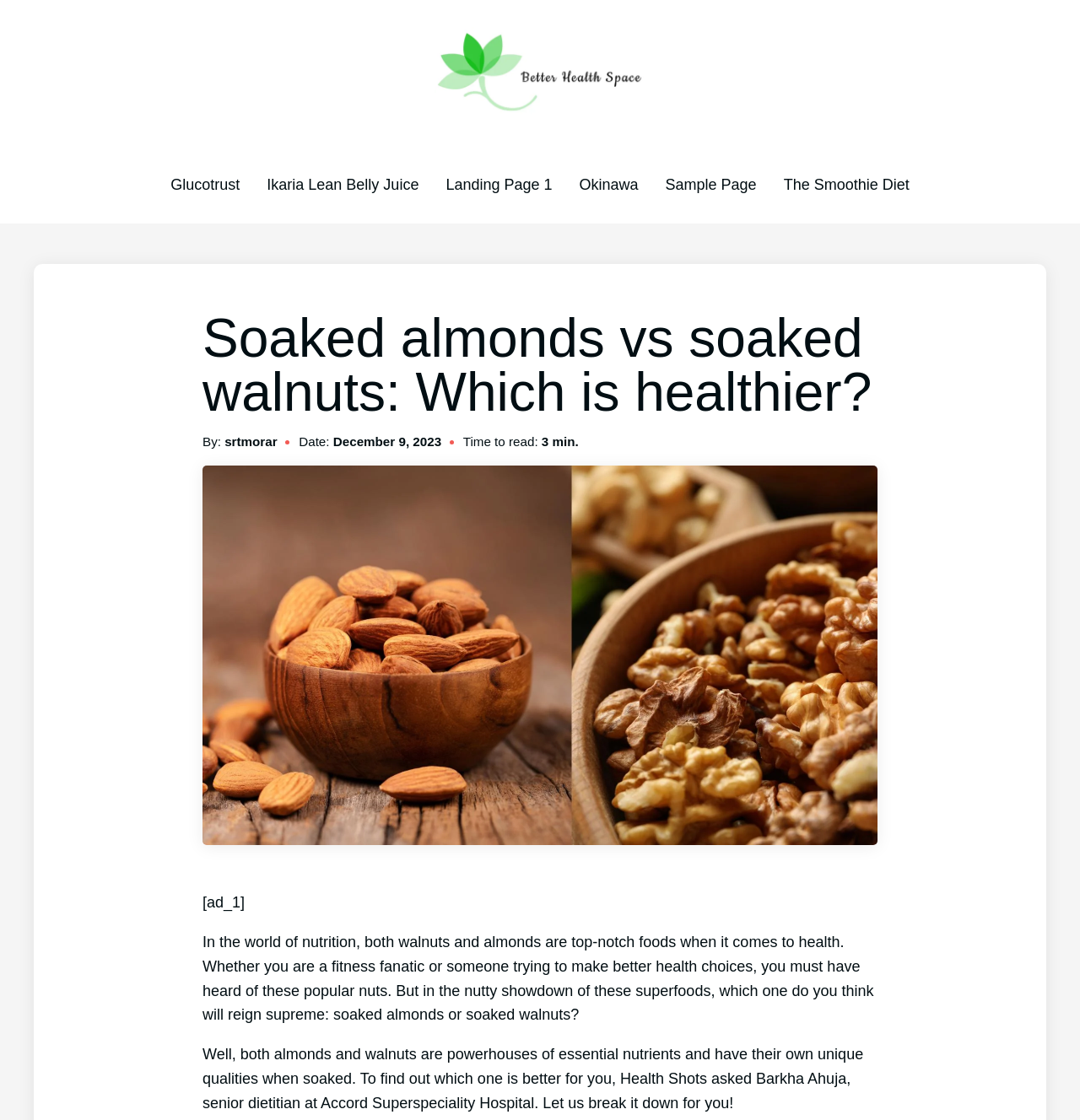Identify the text that serves as the heading for the webpage and generate it.

Soaked almonds vs soaked walnuts: Which is healthier?